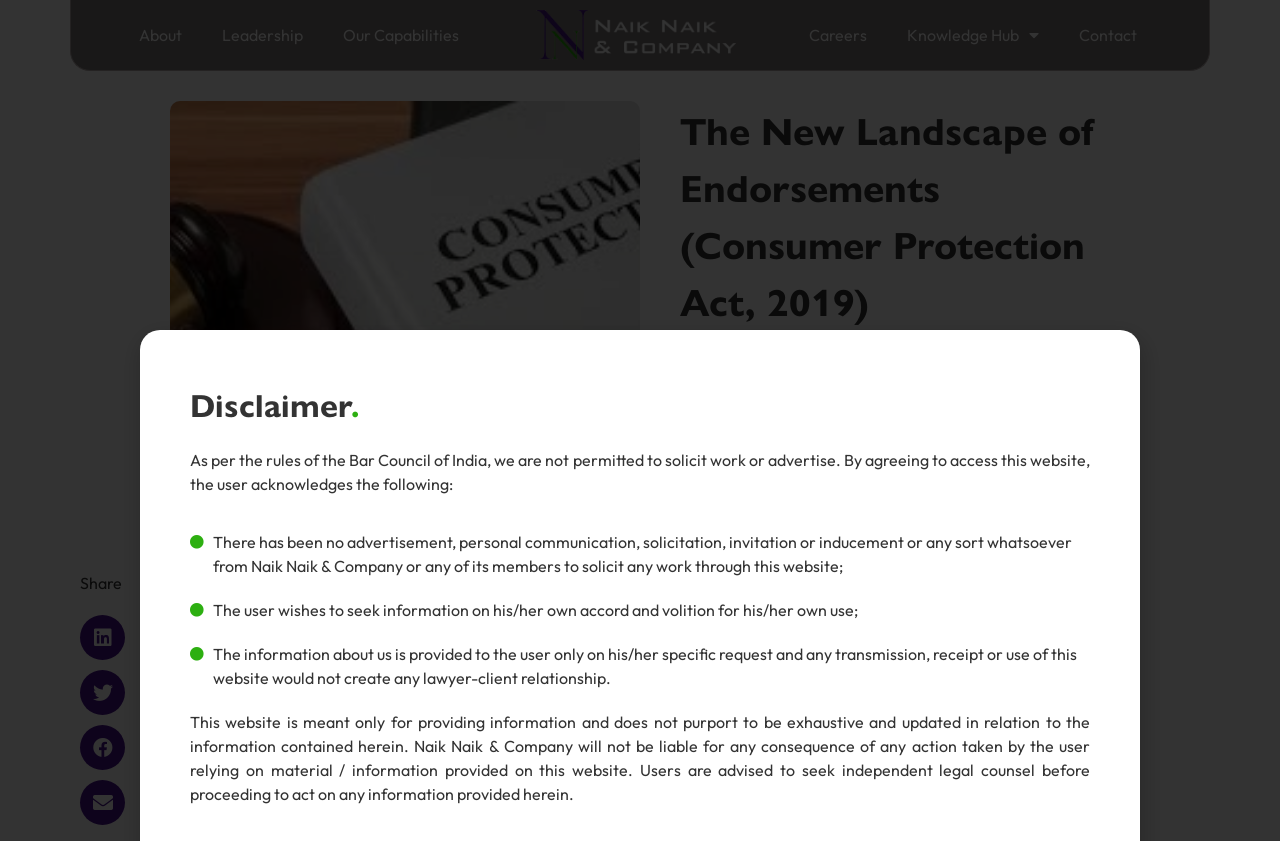What is the date of the article?
Based on the visual information, provide a detailed and comprehensive answer.

I found the date of the article by looking at the text 'Date:' and the date 'April 5, 2021' that follows it.